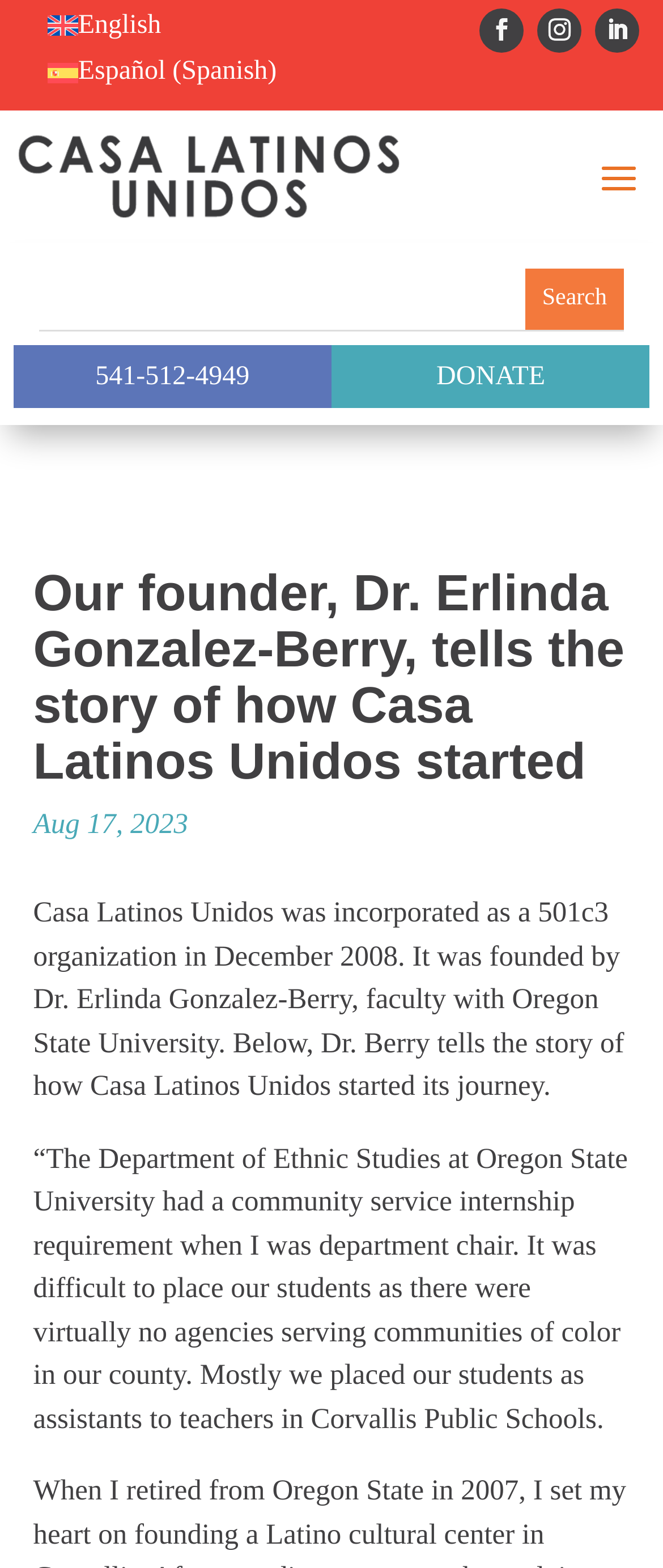Identify the coordinates of the bounding box for the element that must be clicked to accomplish the instruction: "Switch to English".

[0.046, 0.002, 0.269, 0.032]